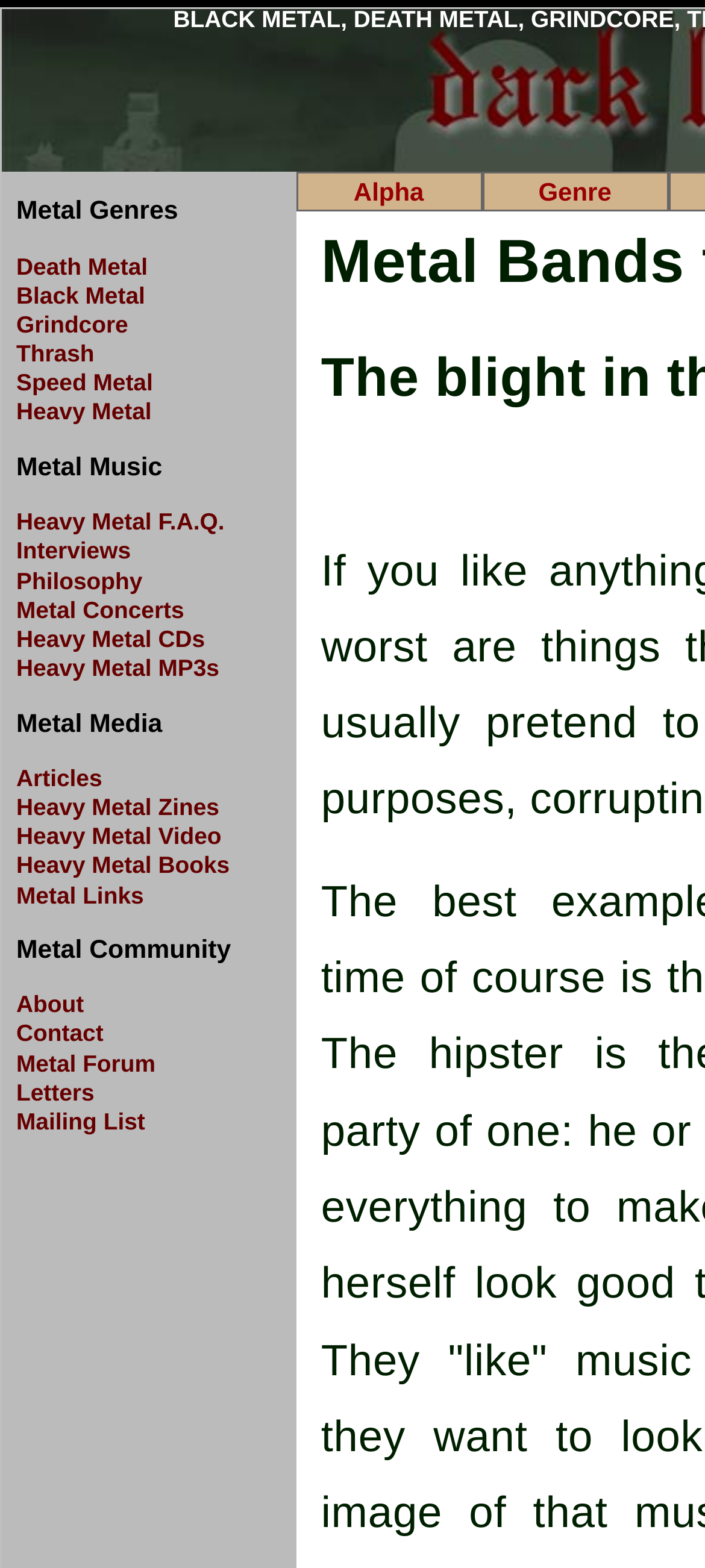Determine the bounding box coordinates (top-left x, top-left y, bottom-right x, bottom-right y) of the UI element described in the following text: Heavy Metal

[0.023, 0.254, 0.419, 0.273]